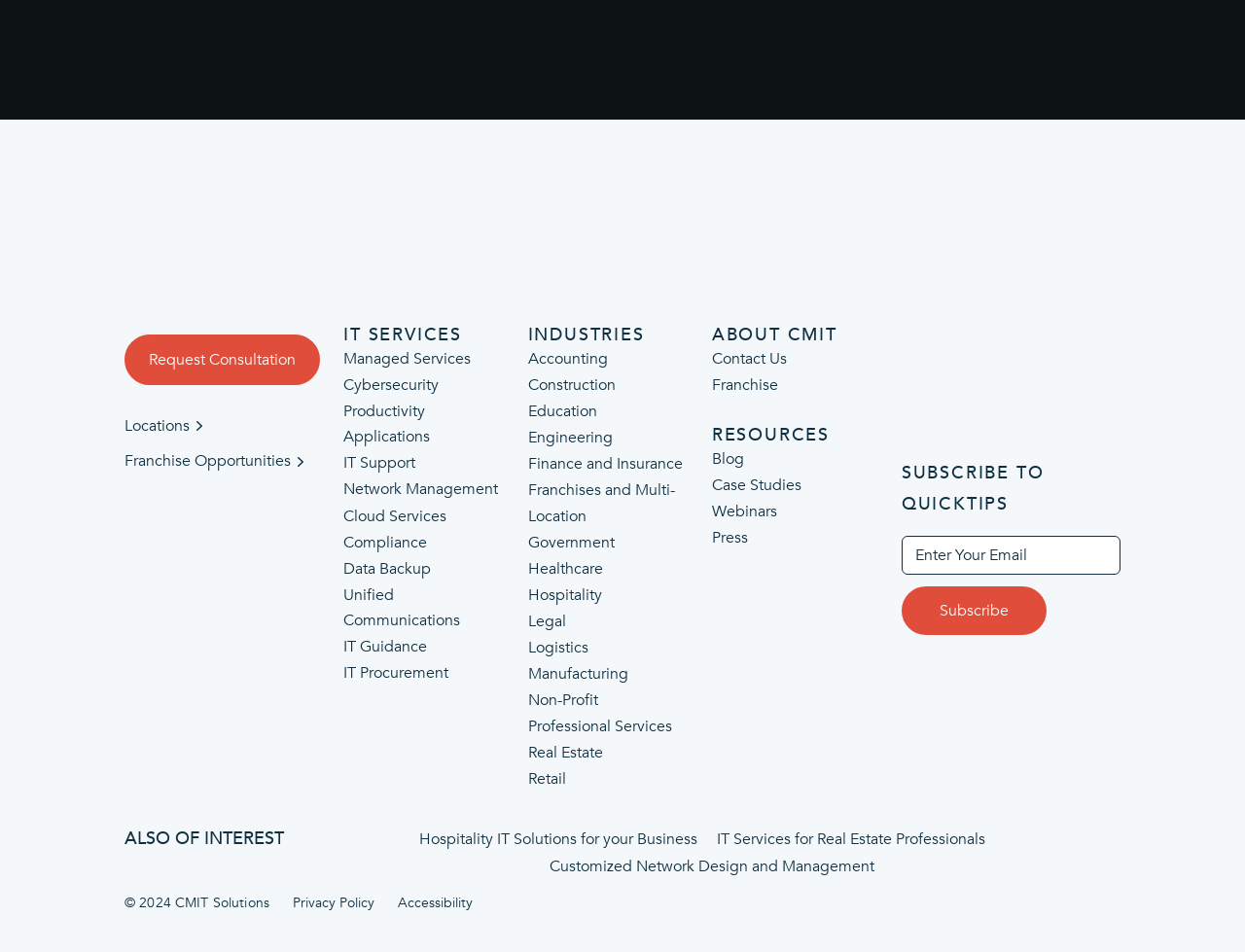Provide your answer in one word or a succinct phrase for the question: 
What is the company name?

CMIT Solutions